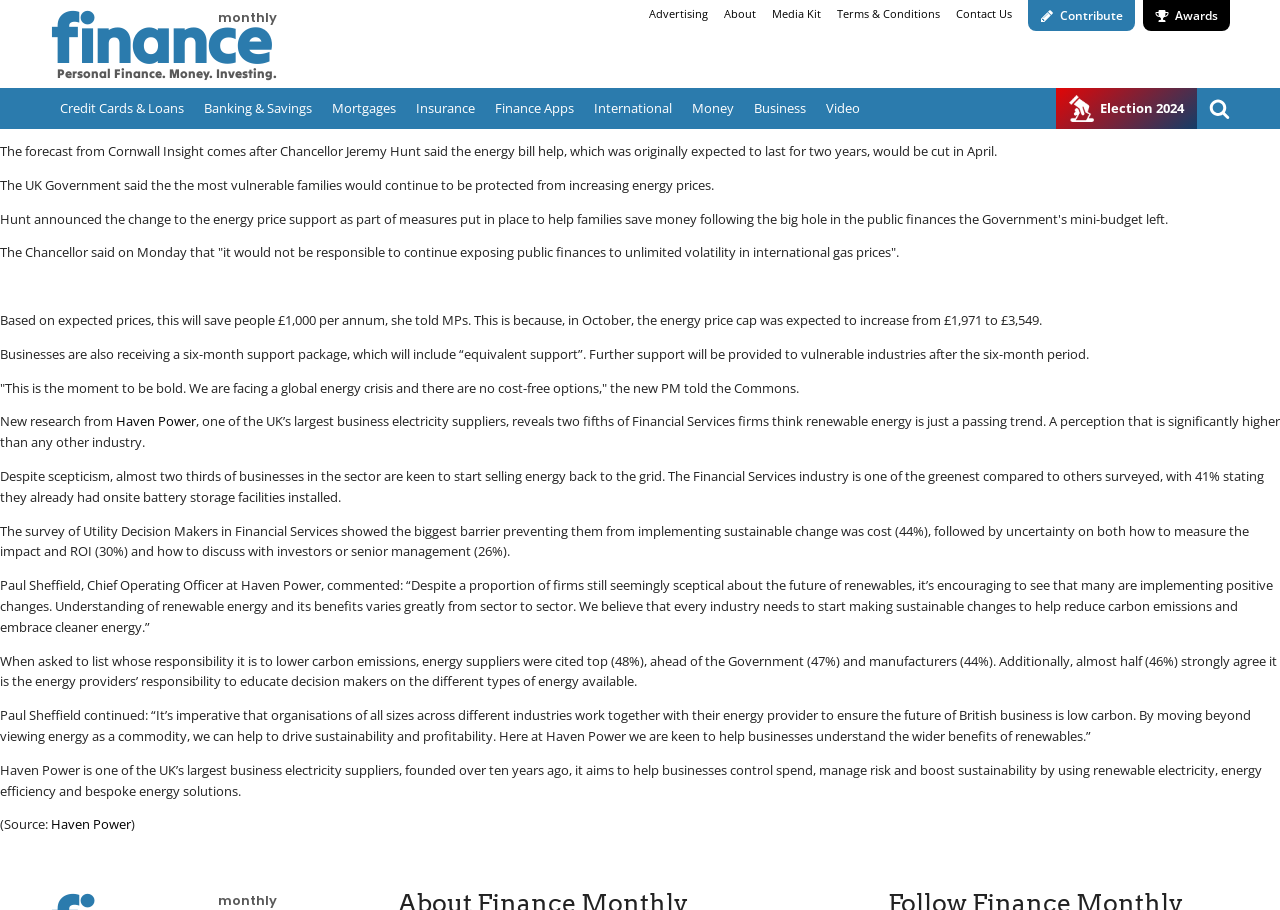Locate the bounding box coordinates of the element you need to click to accomplish the task described by this instruction: "Visit the 'Awards' page".

[0.893, 0.0, 0.961, 0.034]